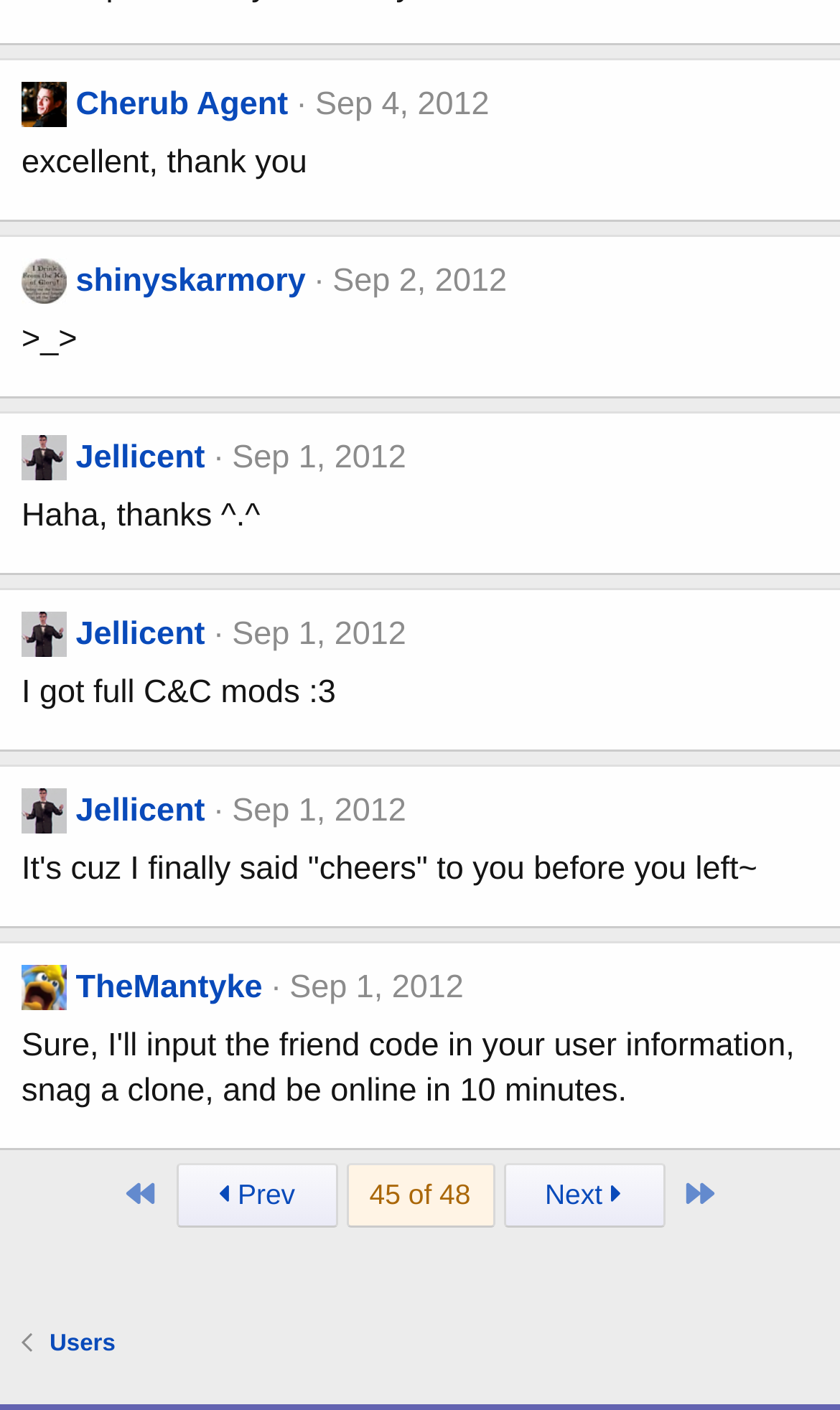Bounding box coordinates must be specified in the format (top-left x, top-left y, bottom-right x, bottom-right y). All values should be floating point numbers between 0 and 1. What are the bounding box coordinates of the UI element described as: parent_node: Jellicent

[0.026, 0.433, 0.079, 0.465]